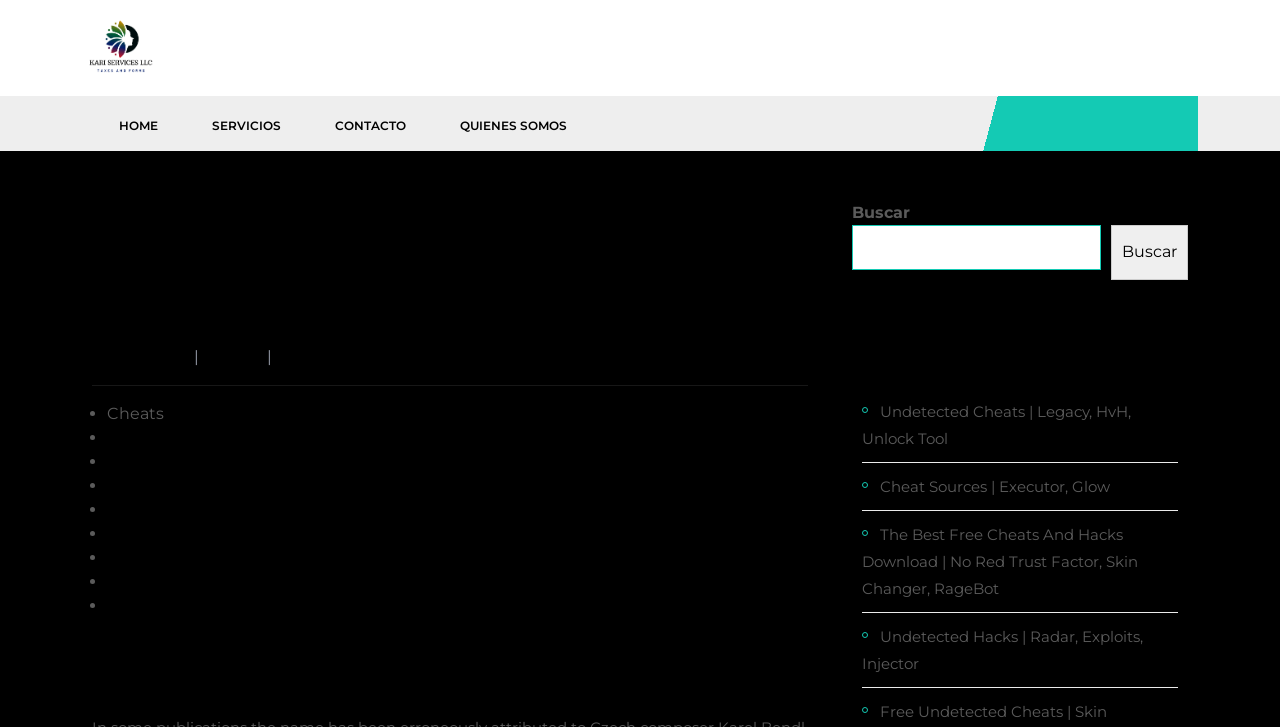Determine the bounding box coordinates for the clickable element to execute this instruction: "Search for cheats". Provide the coordinates as four float numbers between 0 and 1, i.e., [left, top, right, bottom].

[0.666, 0.309, 0.86, 0.371]